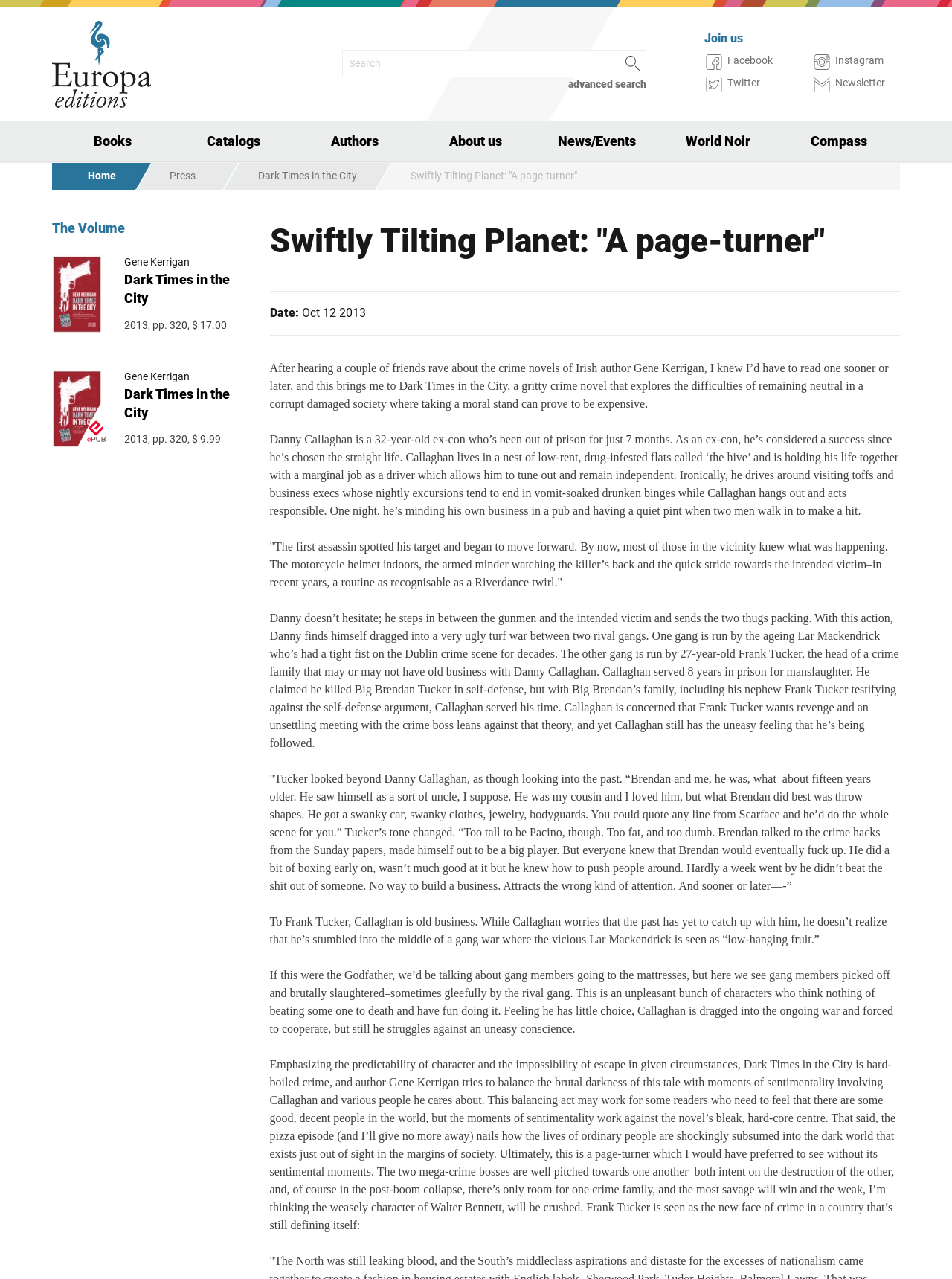What is the occupation of the main character Danny Callaghan?
Look at the image and construct a detailed response to the question.

I found the answer by looking at the text content of the webpage, specifically the section that describes Danny Callaghan's life, which mentions that he works as a driver.